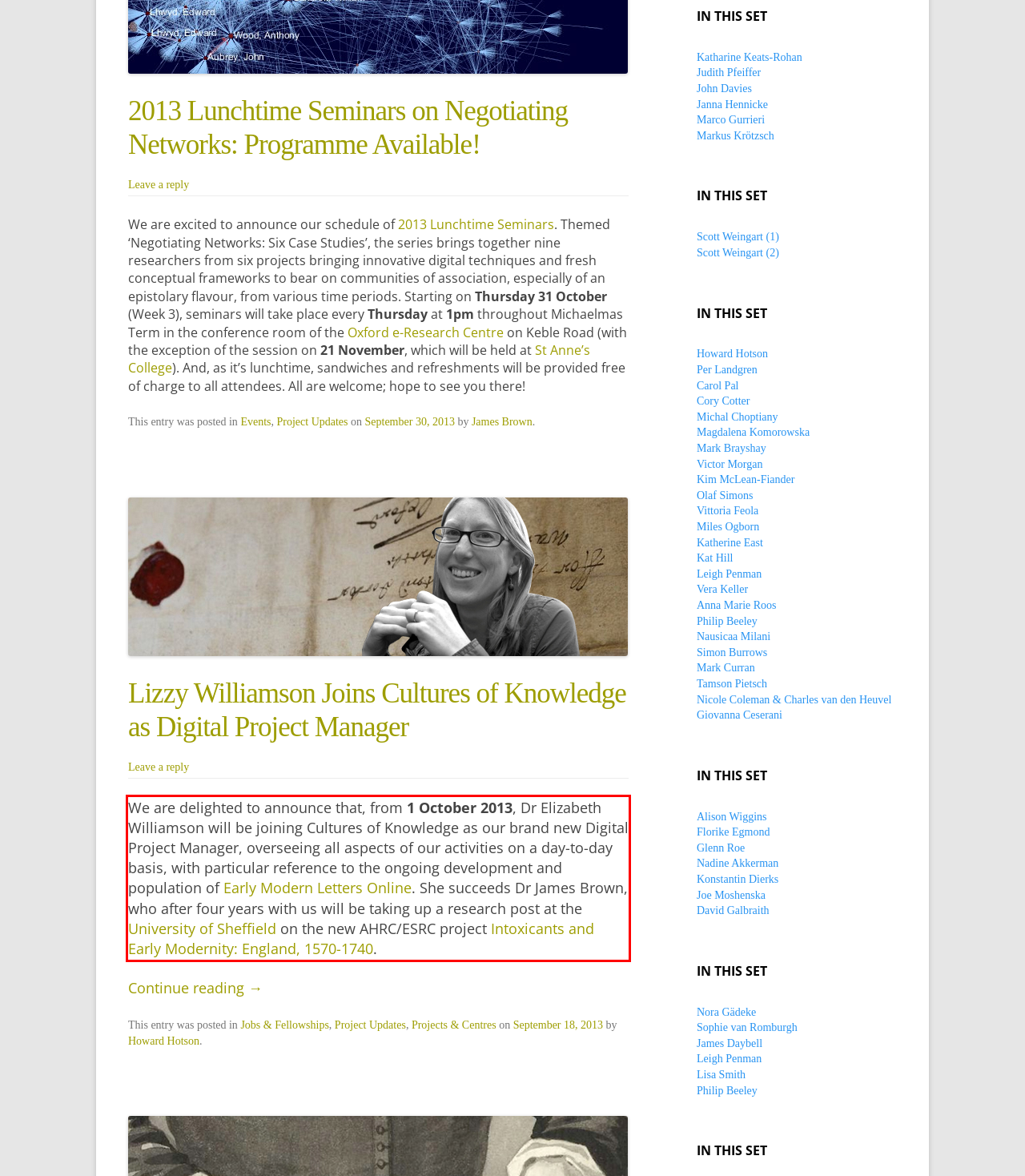Using the webpage screenshot, recognize and capture the text within the red bounding box.

We are delighted to announce that, from 1 October 2013, Dr Elizabeth Williamson will be joining Cultures of Knowledge as our brand new Digital Project Manager, overseeing all aspects of our activities on a day-to-day basis, with particular reference to the ongoing development and population of Early Modern Letters Online. She succeeds Dr James Brown, who after four years with us will be taking up a research post at the University of Sheffield on the new AHRC/ESRC project Intoxicants and Early Modernity: England, 1570-1740.